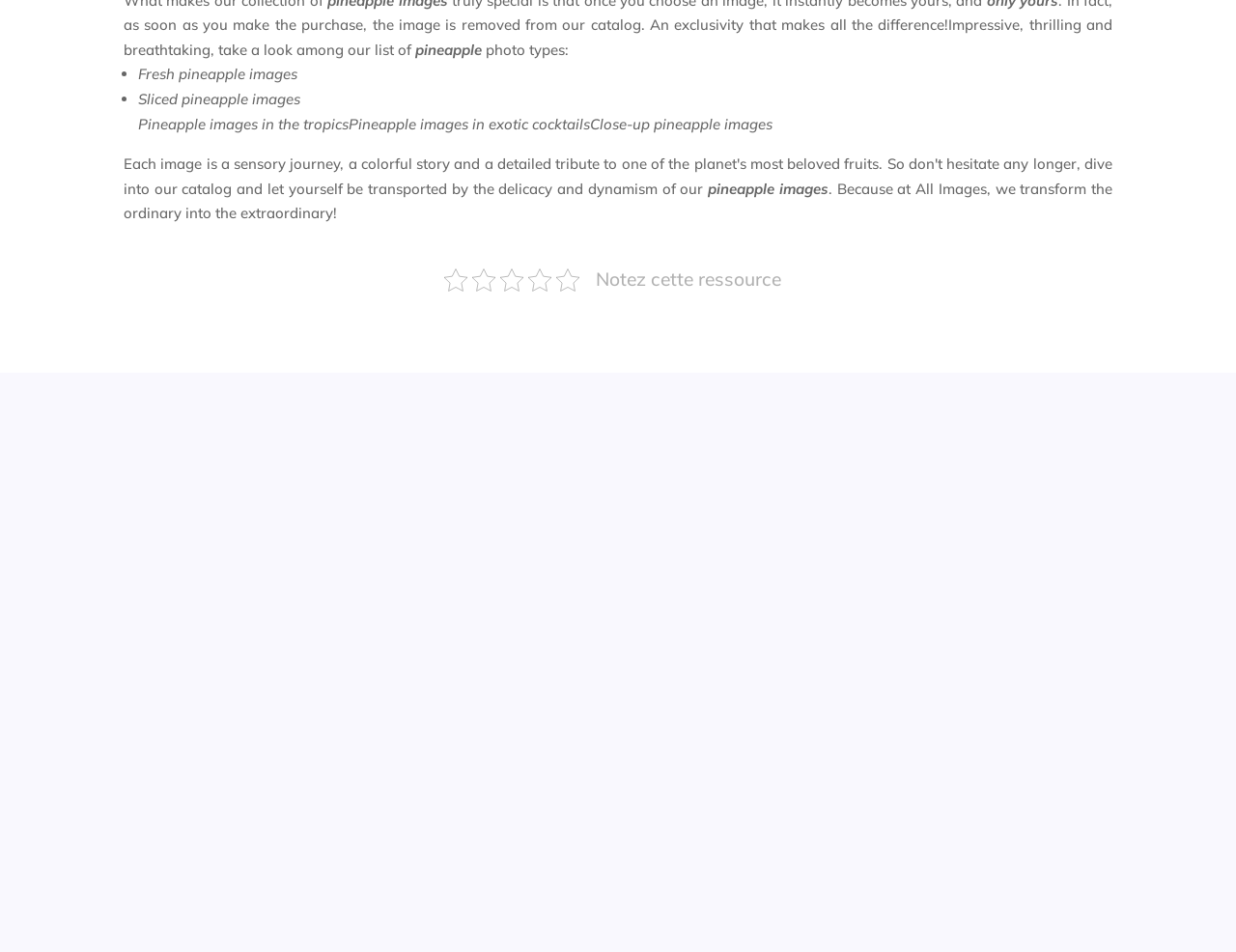Based on the image, give a detailed response to the question: What is the purpose of the 'Subscribe for free' link?

The purpose of the 'Subscribe for free' link is to encourage users to start good habits, as stated in the heading 'Start good habits now' near the link.